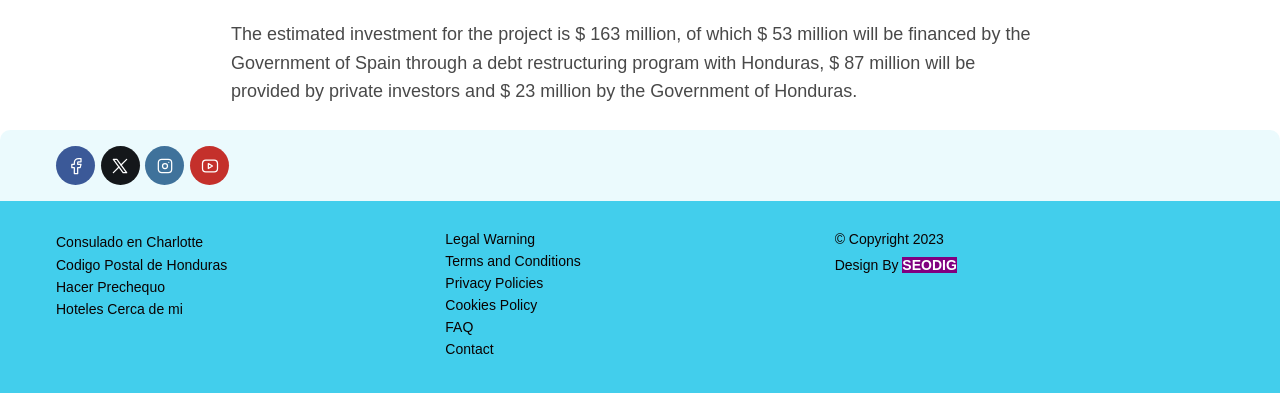What are the types of links available in the footer section?
Refer to the image and give a detailed answer to the question.

The answer can be found by examining the link elements in the footer section, which include 'Legal Warning', 'Terms and Conditions', 'Privacy Policies', 'Cookies Policy', 'FAQ', and 'Contact'.